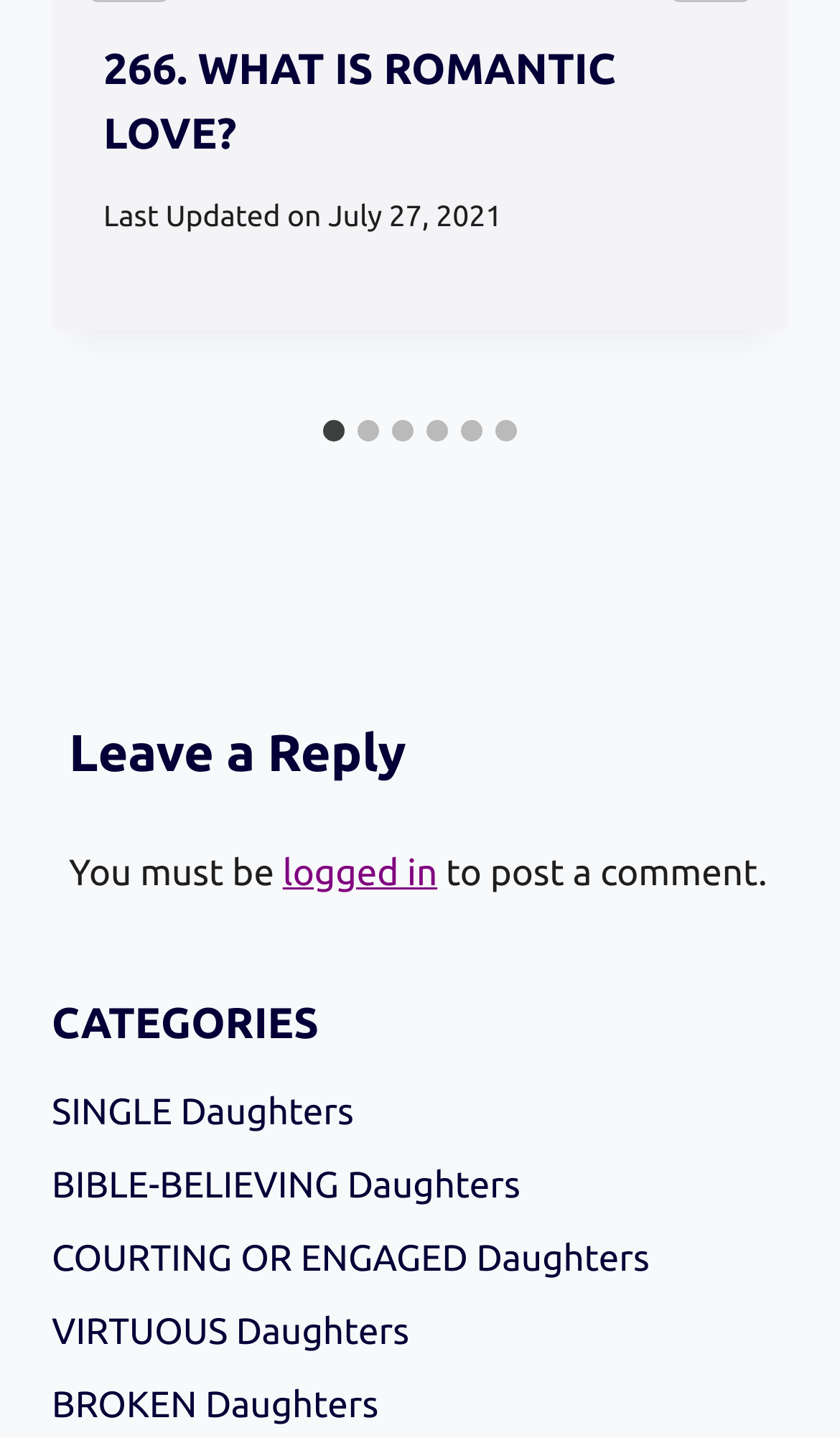When was the content last updated?
Using the image, answer in one word or phrase.

July 27, 2021